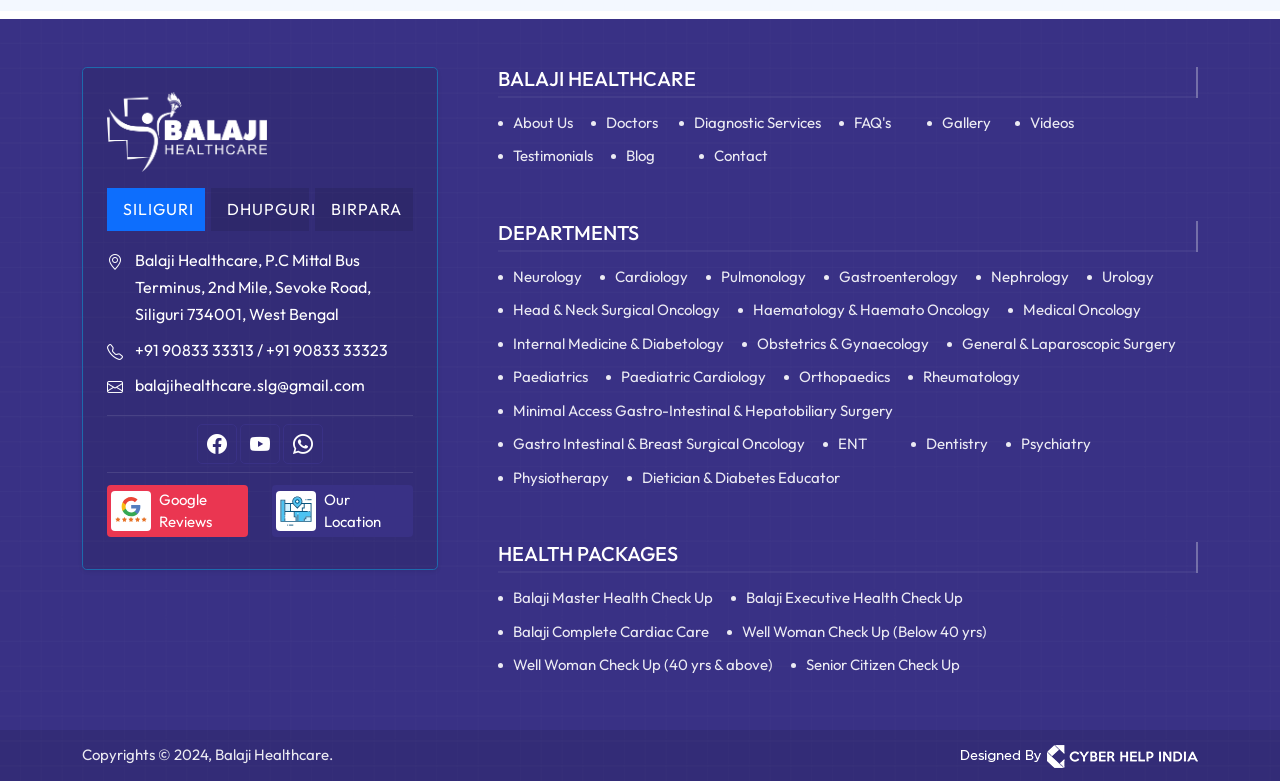Please answer the following question using a single word or phrase: 
What is the name of the department that deals with the diagnosis and treatment of kidney diseases?

Nephrology